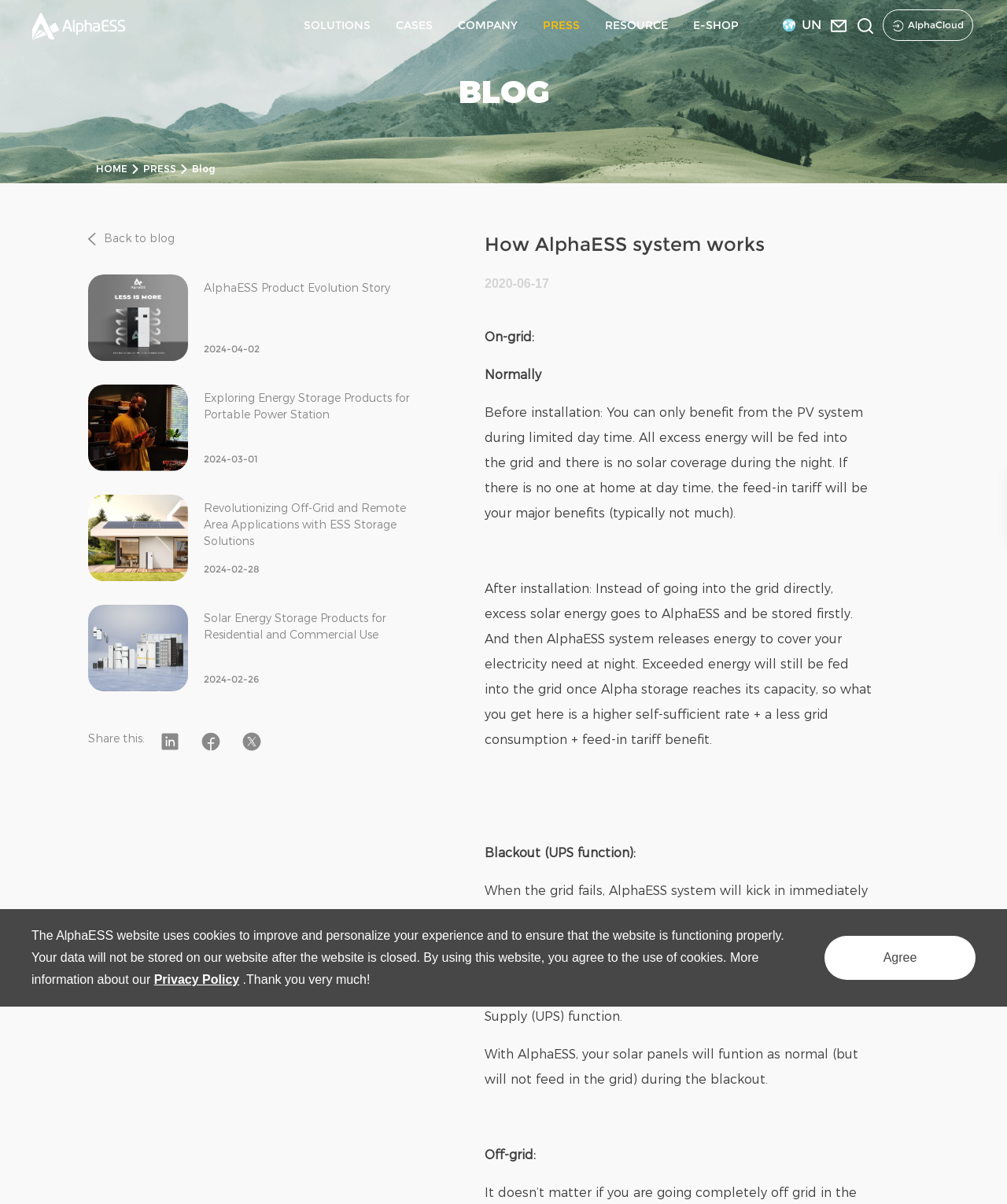Please identify the bounding box coordinates for the region that you need to click to follow this instruction: "Share this blog on Twitter".

[0.239, 0.607, 0.261, 0.625]